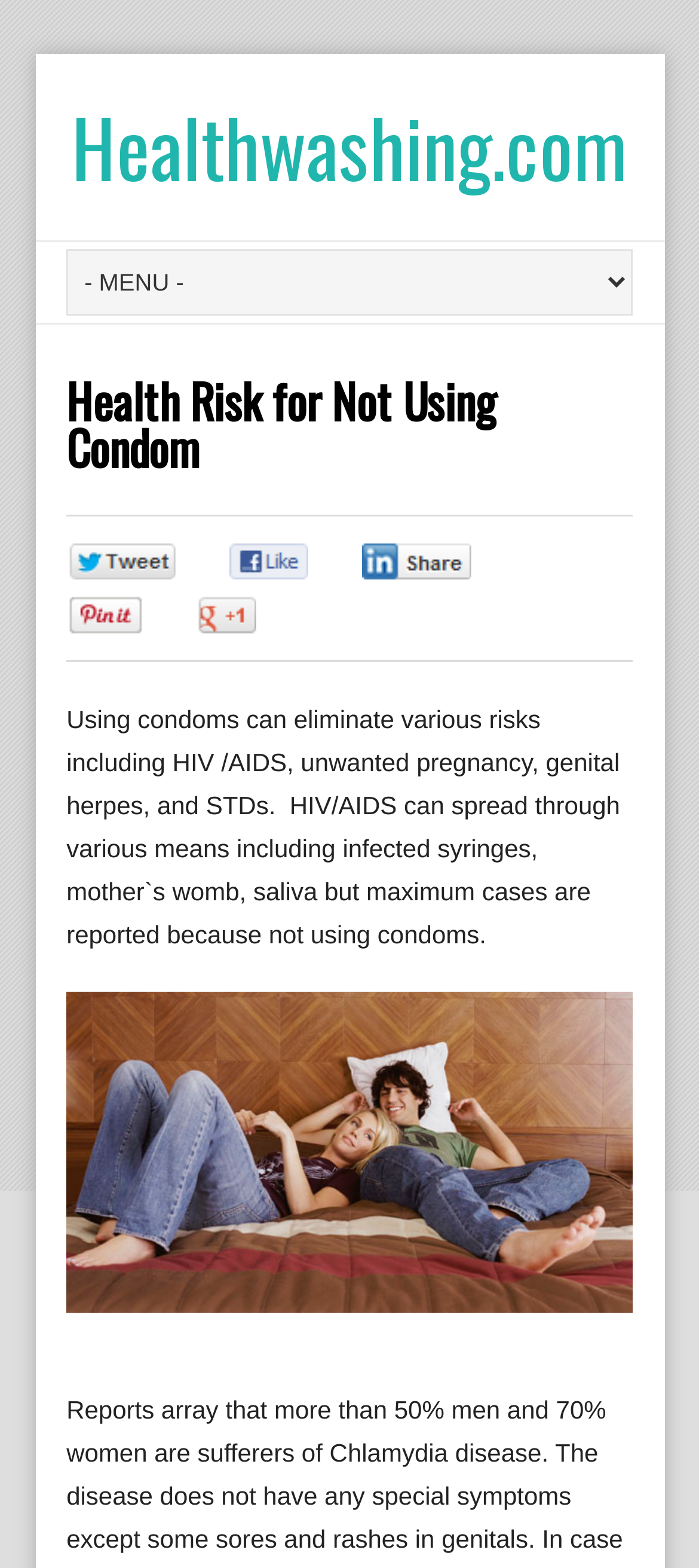Answer succinctly with a single word or phrase:
How many links are there in the webpage?

7